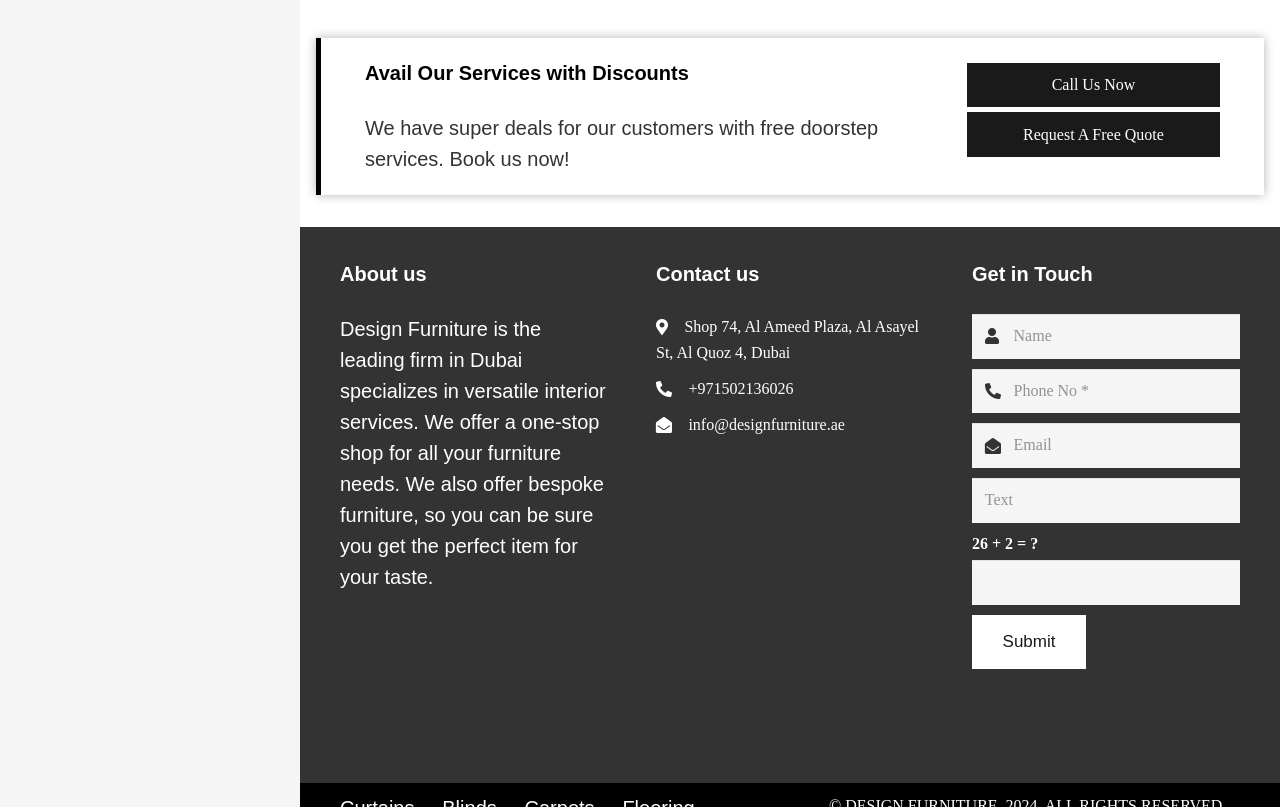Identify the bounding box coordinates of the specific part of the webpage to click to complete this instruction: "Fill out the name field".

[0.759, 0.389, 0.969, 0.444]